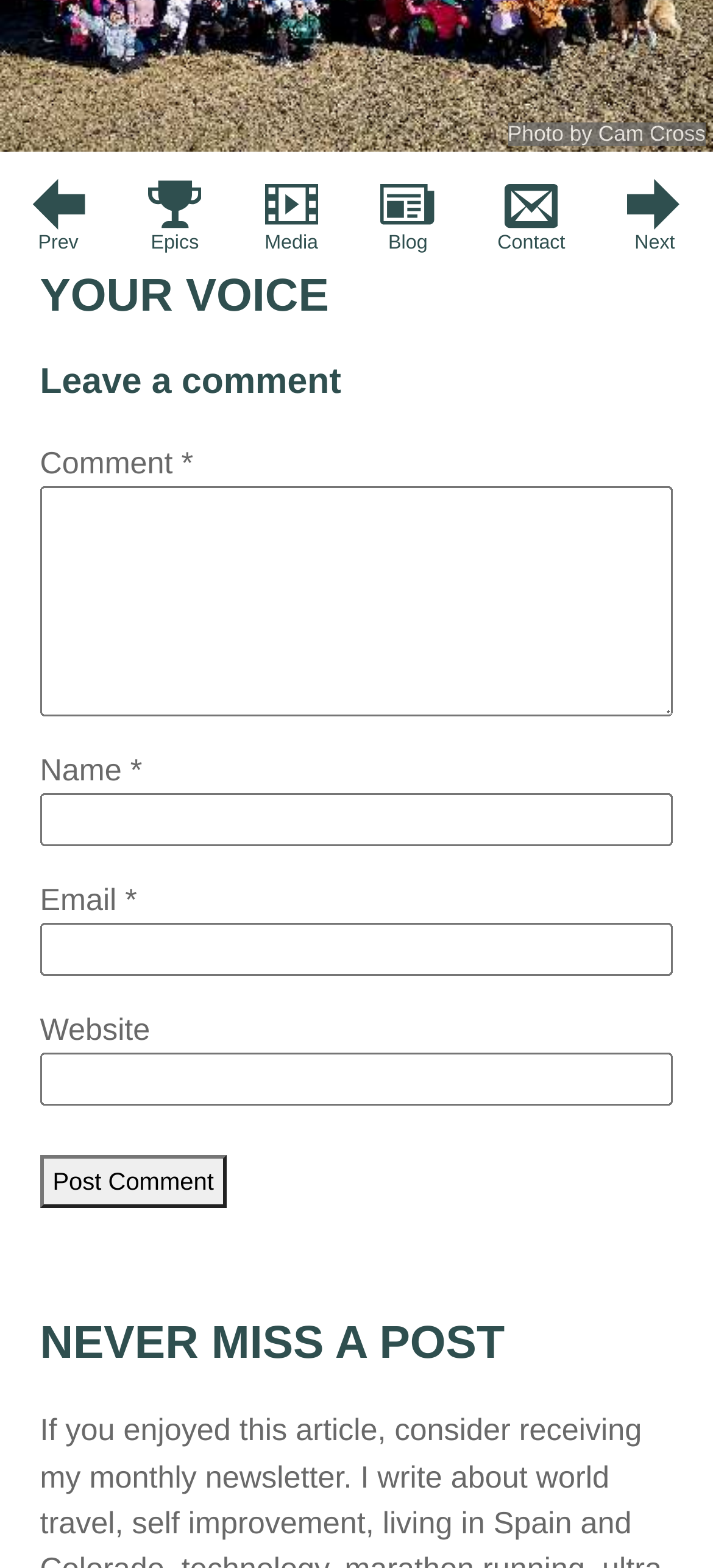Please specify the bounding box coordinates of the clickable region necessary for completing the following instruction: "Go to the Epics page". The coordinates must consist of four float numbers between 0 and 1, i.e., [left, top, right, bottom].

[0.163, 0.12, 0.327, 0.162]